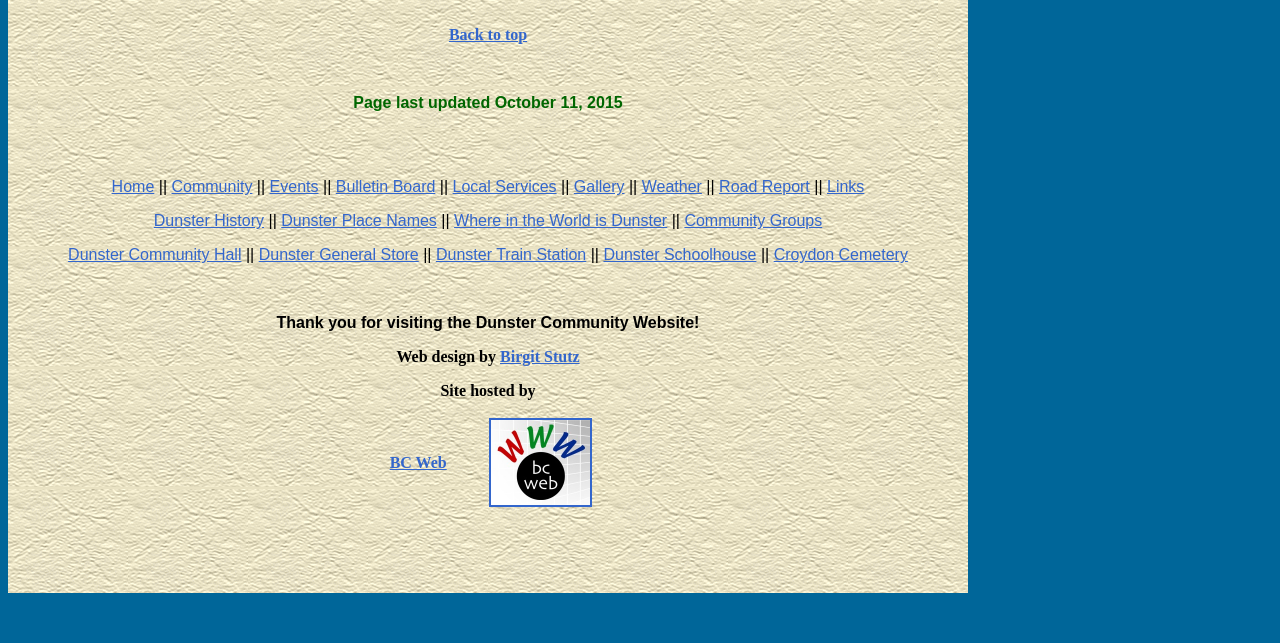Determine the bounding box coordinates of the element that should be clicked to execute the following command: "Visit the BC Web".

[0.304, 0.705, 0.349, 0.732]